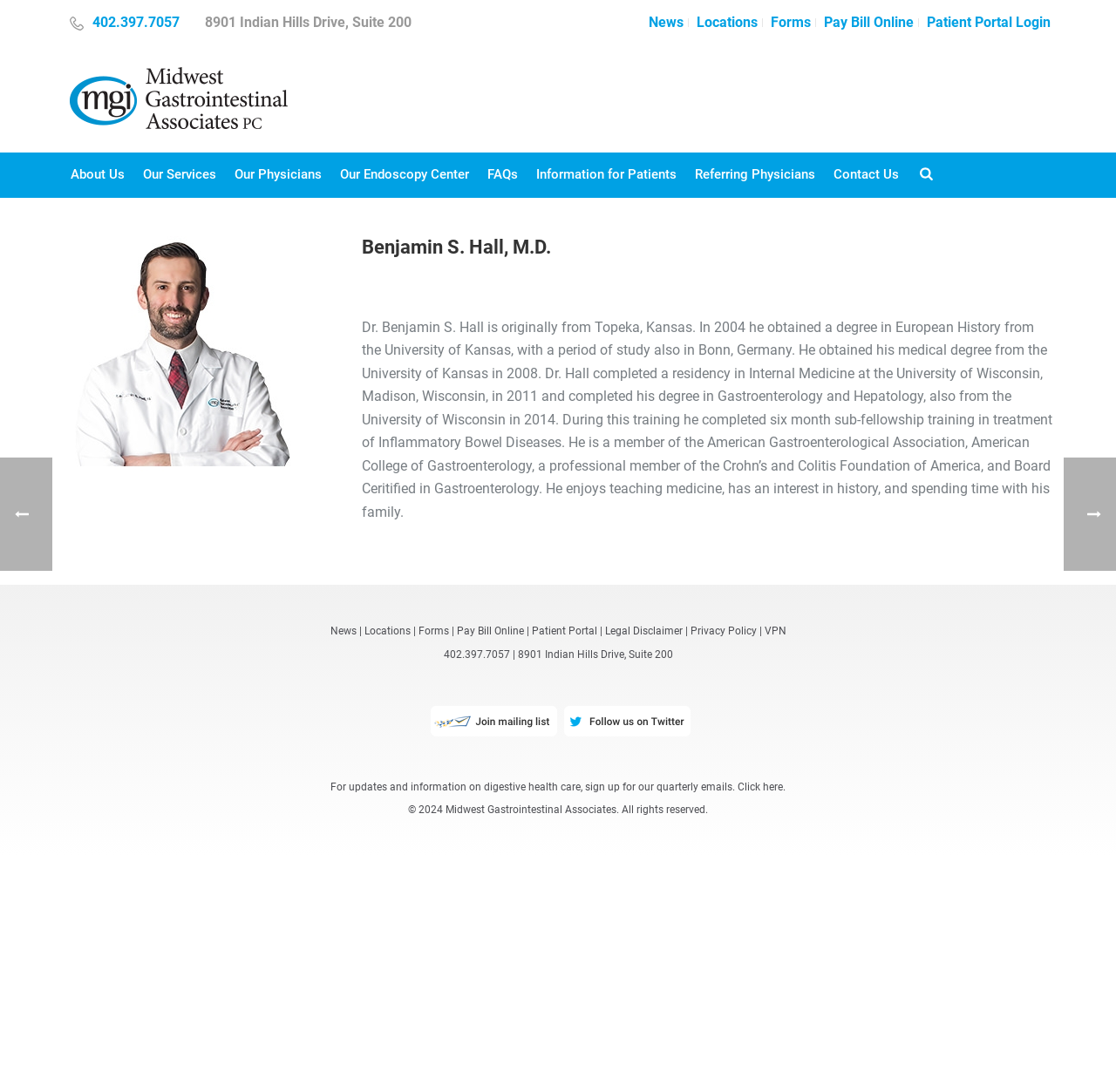Determine the bounding box coordinates of the region I should click to achieve the following instruction: "Search". Ensure the bounding box coordinates are four float numbers between 0 and 1, i.e., [left, top, right, bottom].

None